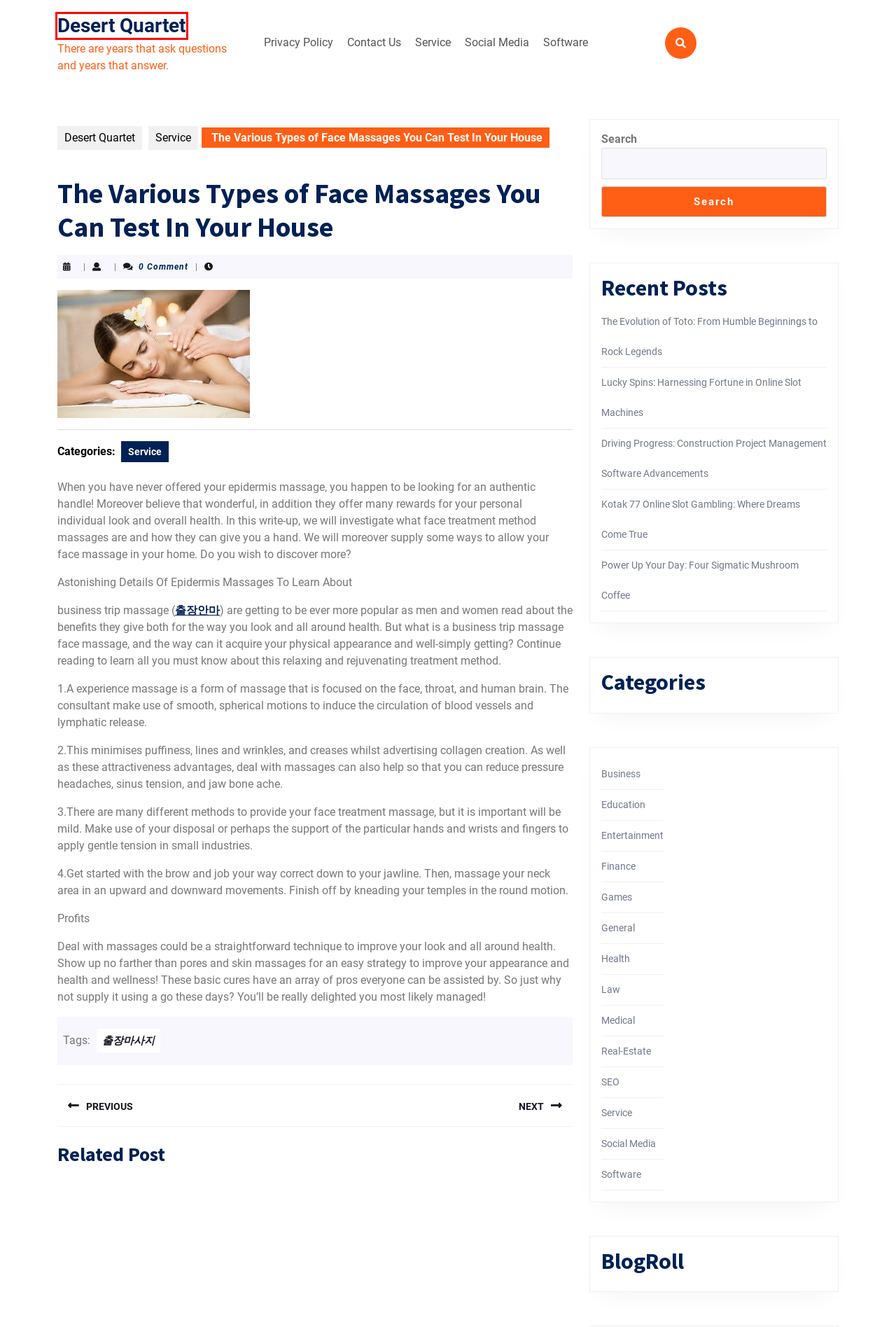Assess the screenshot of a webpage with a red bounding box and determine which webpage description most accurately matches the new page after clicking the element within the red box. Here are the options:
A. Service – Desert Quartet
B. Some great benefits of Utilizing Pre-Constructed Fence Individual panels – Desert Quartet
C. Real-Estate – Desert Quartet
D. Law – Desert Quartet
E. Medical – Desert Quartet
F. Desert Quartet – There are years that ask questions and years that answer.
G. Finance – Desert Quartet
H. Social Media – Desert Quartet

F